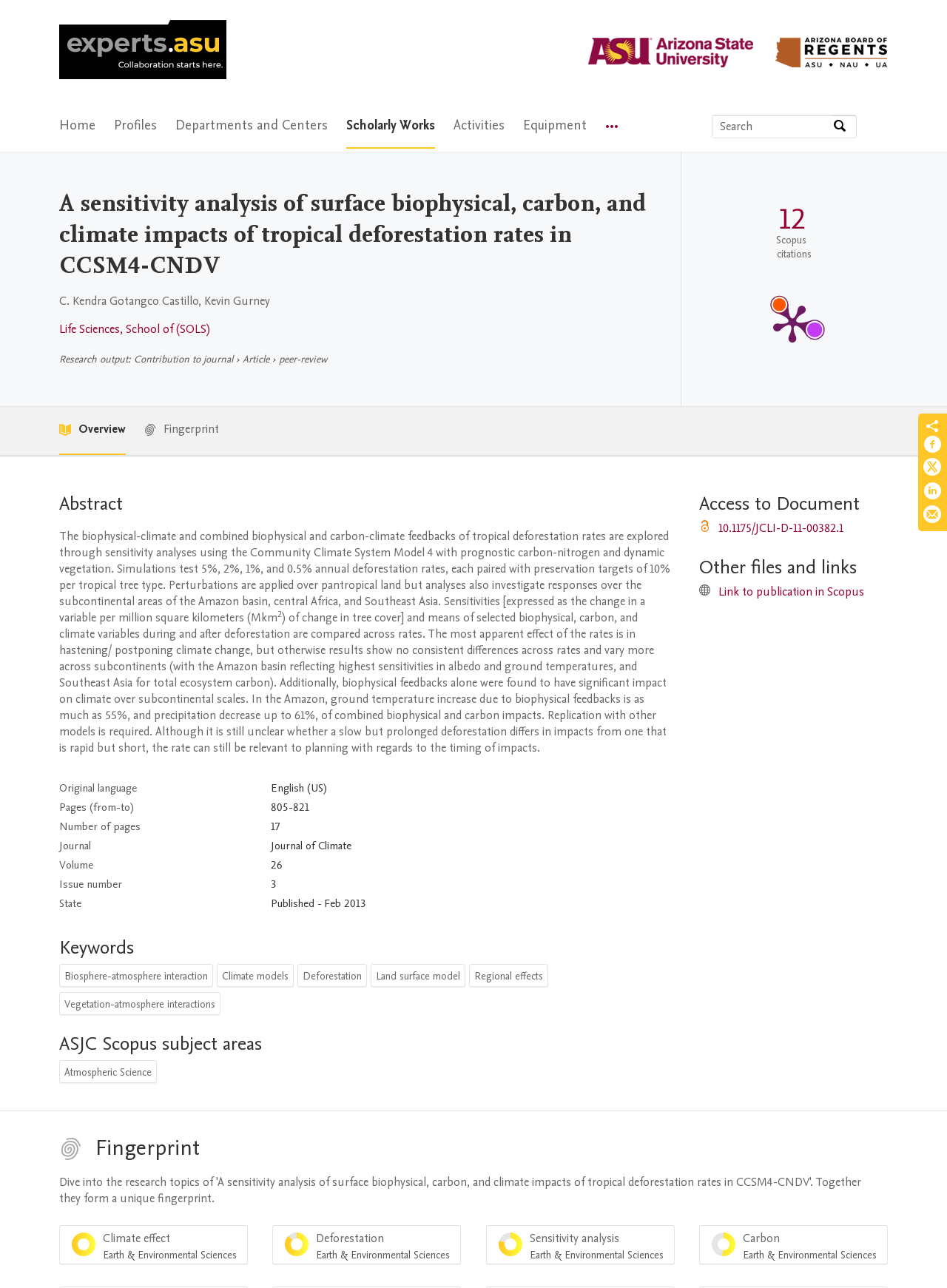Refer to the image and provide an in-depth answer to the question:
What is the number of pages of the publication?

I found the answer by looking at the table that lists the publication details, where the number of pages is specified as '17'.